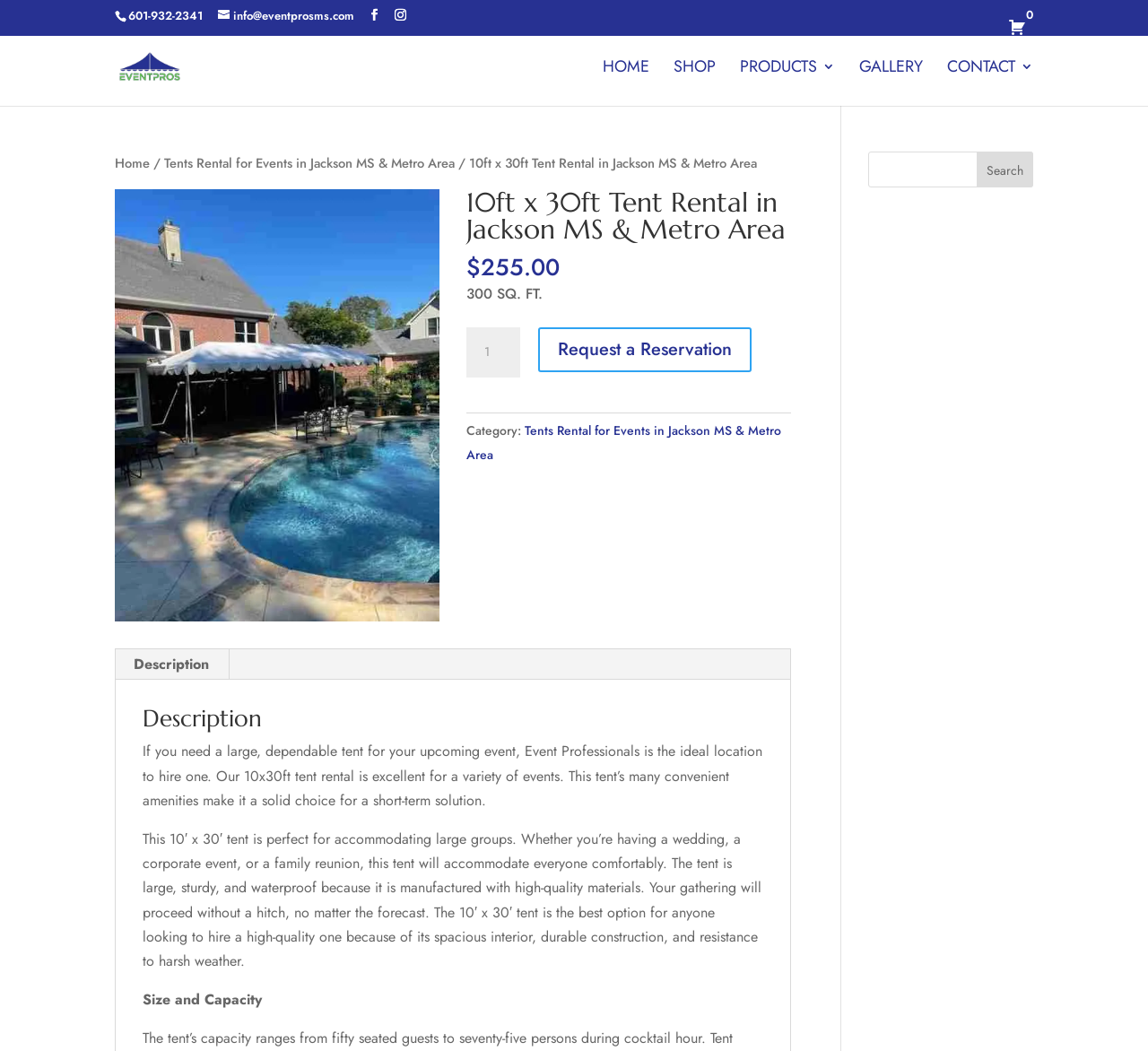Identify the bounding box coordinates necessary to click and complete the given instruction: "Send an email to info@eventprosms.com".

[0.19, 0.007, 0.309, 0.023]